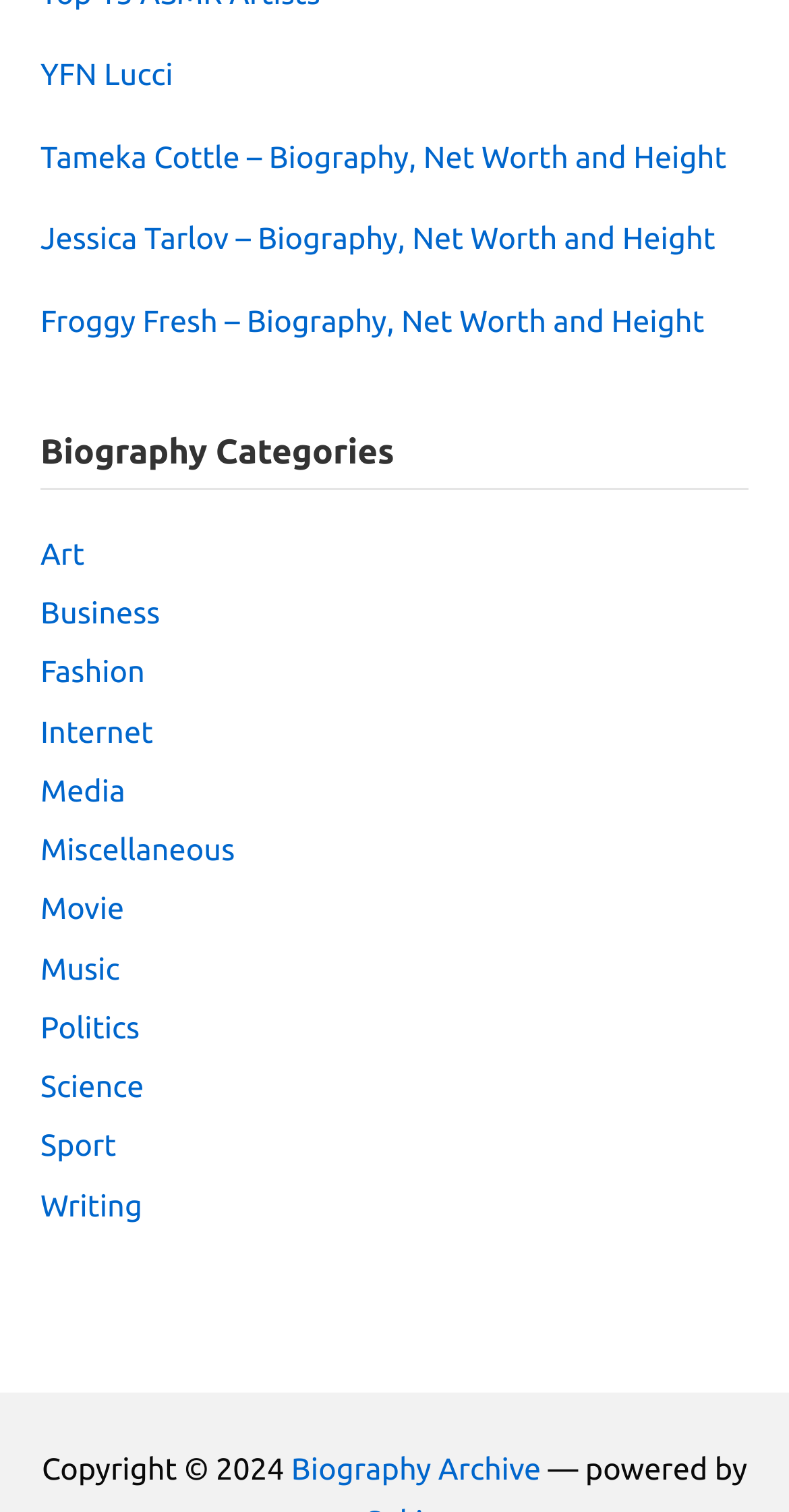Provide the bounding box coordinates in the format (top-left x, top-left y, bottom-right x, bottom-right y). All values are floating point numbers between 0 and 1. Determine the bounding box coordinate of the UI element described as: YFN Lucci

[0.051, 0.038, 0.219, 0.061]